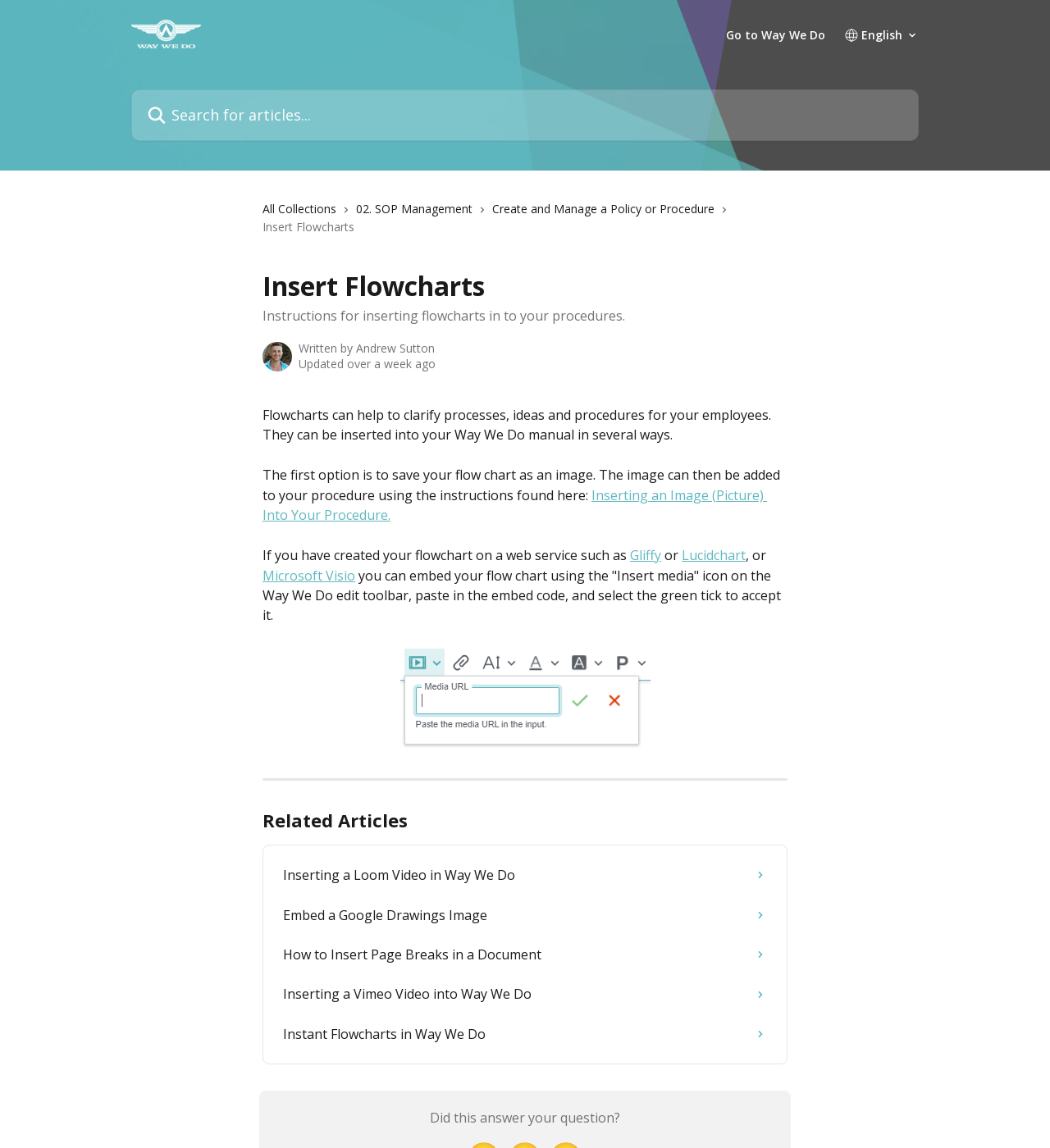What is the topic of the related article 'Inserting a Loom Video in Way We Do'?
Using the visual information, respond with a single word or phrase.

Loom Video